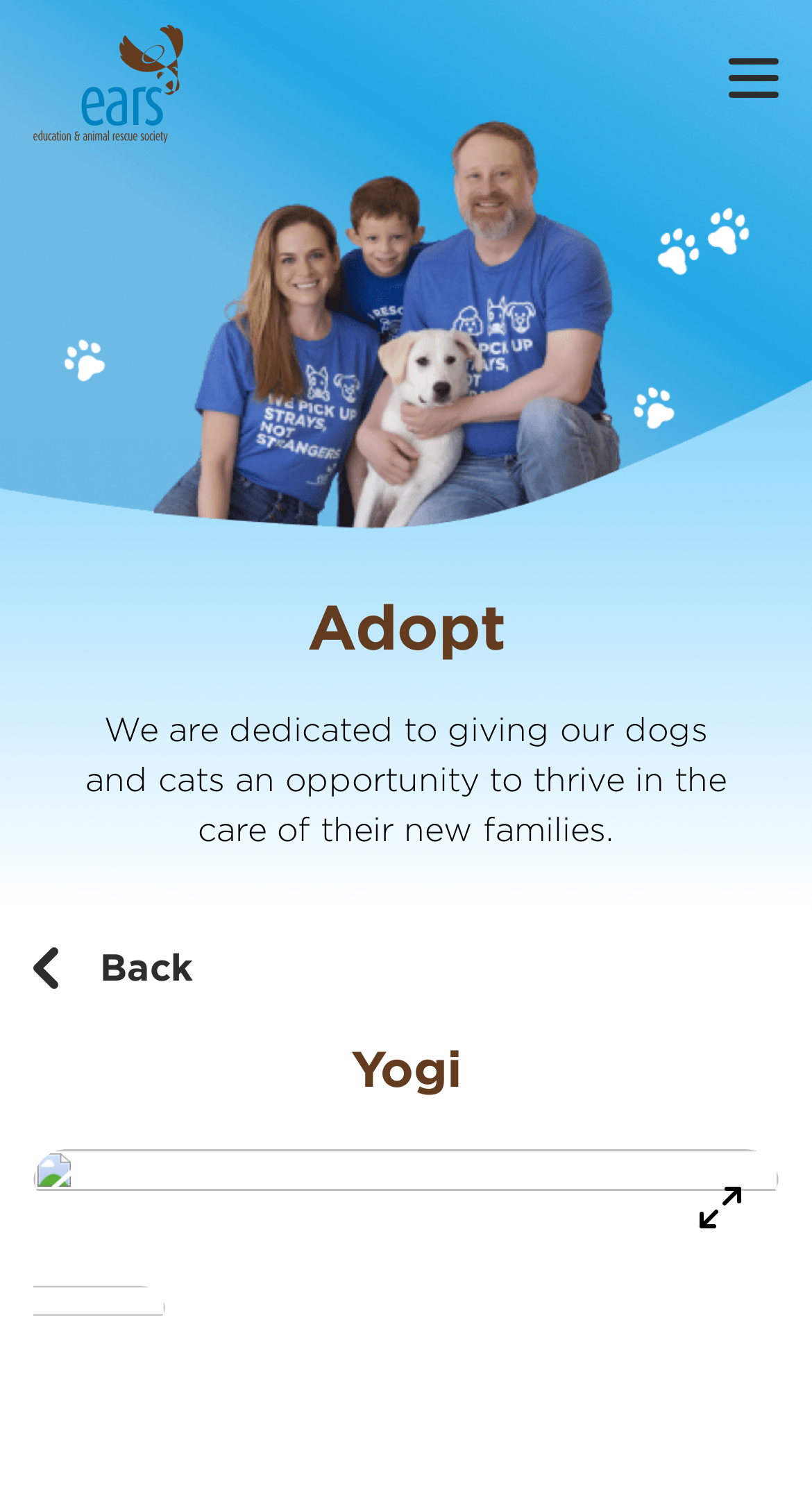How many buttons are present on the webpage?
Using the image, respond with a single word or phrase.

2